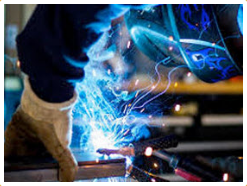Using the details in the image, give a detailed response to the question below:
What region is the expertise in welding services available?

The caption suggests a focus on services such as structural welding, metal fabricating, and welding repairs, highlighting the expertise available in the Denver Metro and Northern Front Range Colorado region.